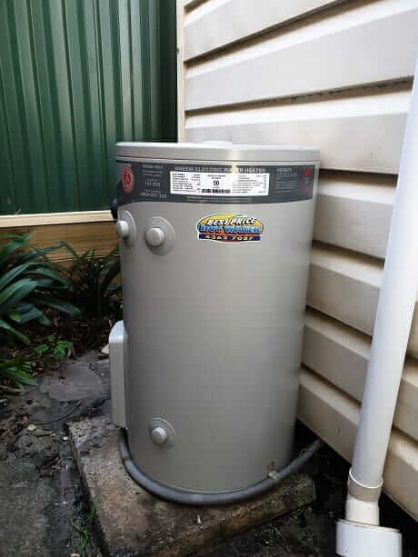What is the minimum lifespan of the hot water system?
Please give a detailed and elaborate answer to the question based on the image.

According to the caption, the hot water system is designed for reliability and promises a minimum lifespan of 10 years, with a replacement guarantee offered by Rheem if it fails.